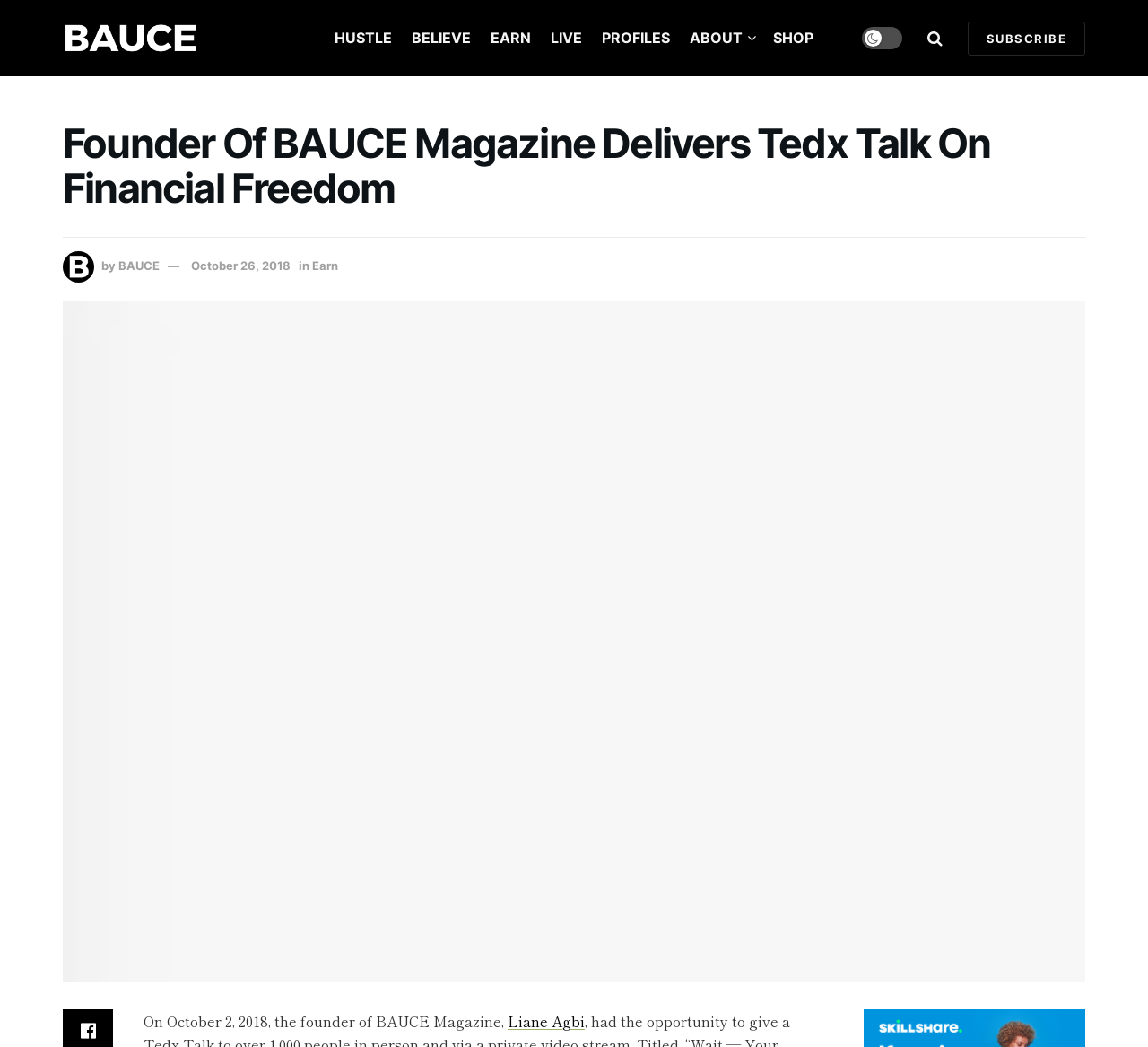Determine the bounding box coordinates of the clickable element necessary to fulfill the instruction: "Subscribe to the newsletter". Provide the coordinates as four float numbers within the 0 to 1 range, i.e., [left, top, right, bottom].

[0.843, 0.02, 0.945, 0.053]